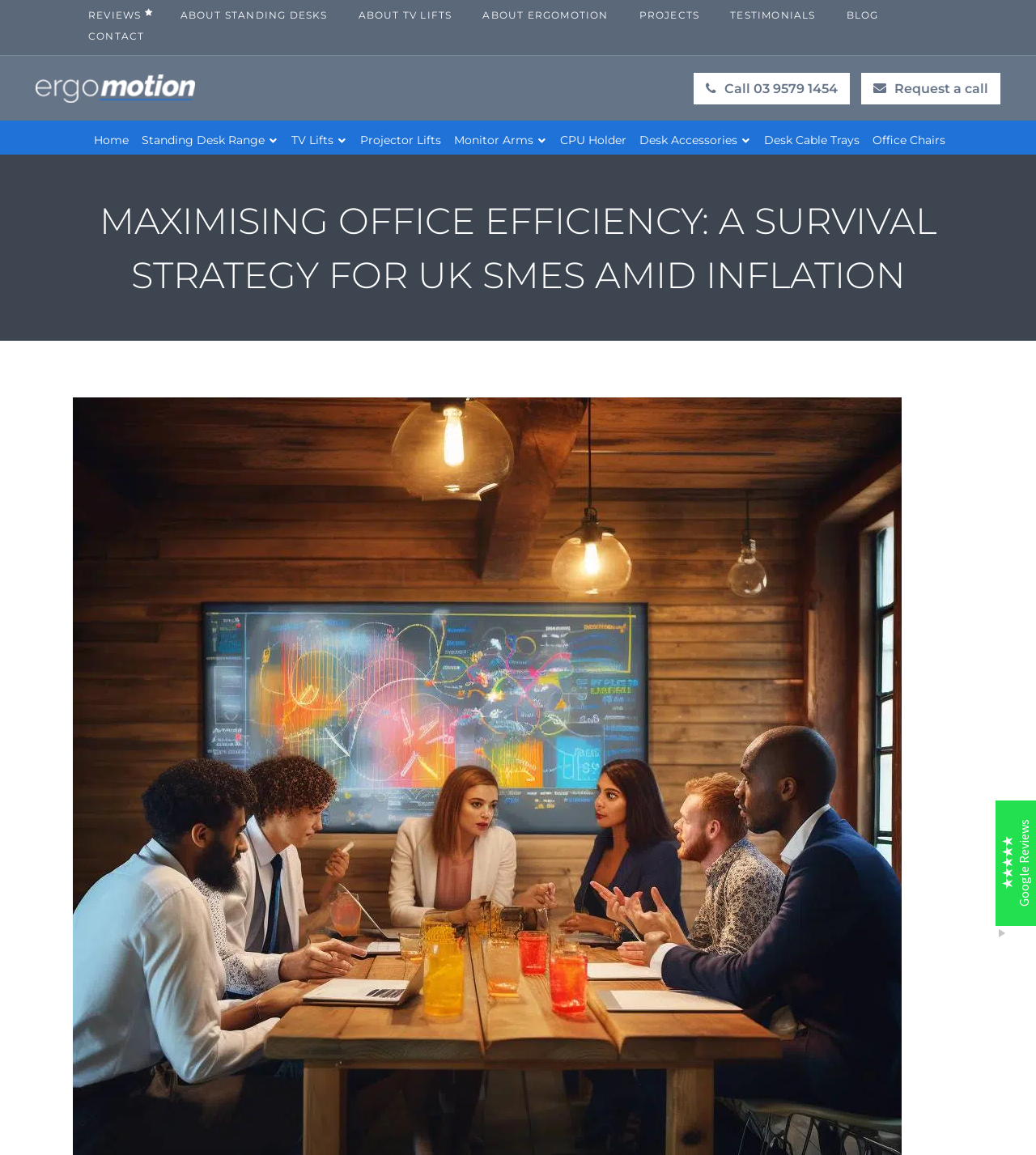Please identify the bounding box coordinates of the area I need to click to accomplish the following instruction: "Click on the 'CONTACT' link".

[0.07, 0.023, 0.154, 0.039]